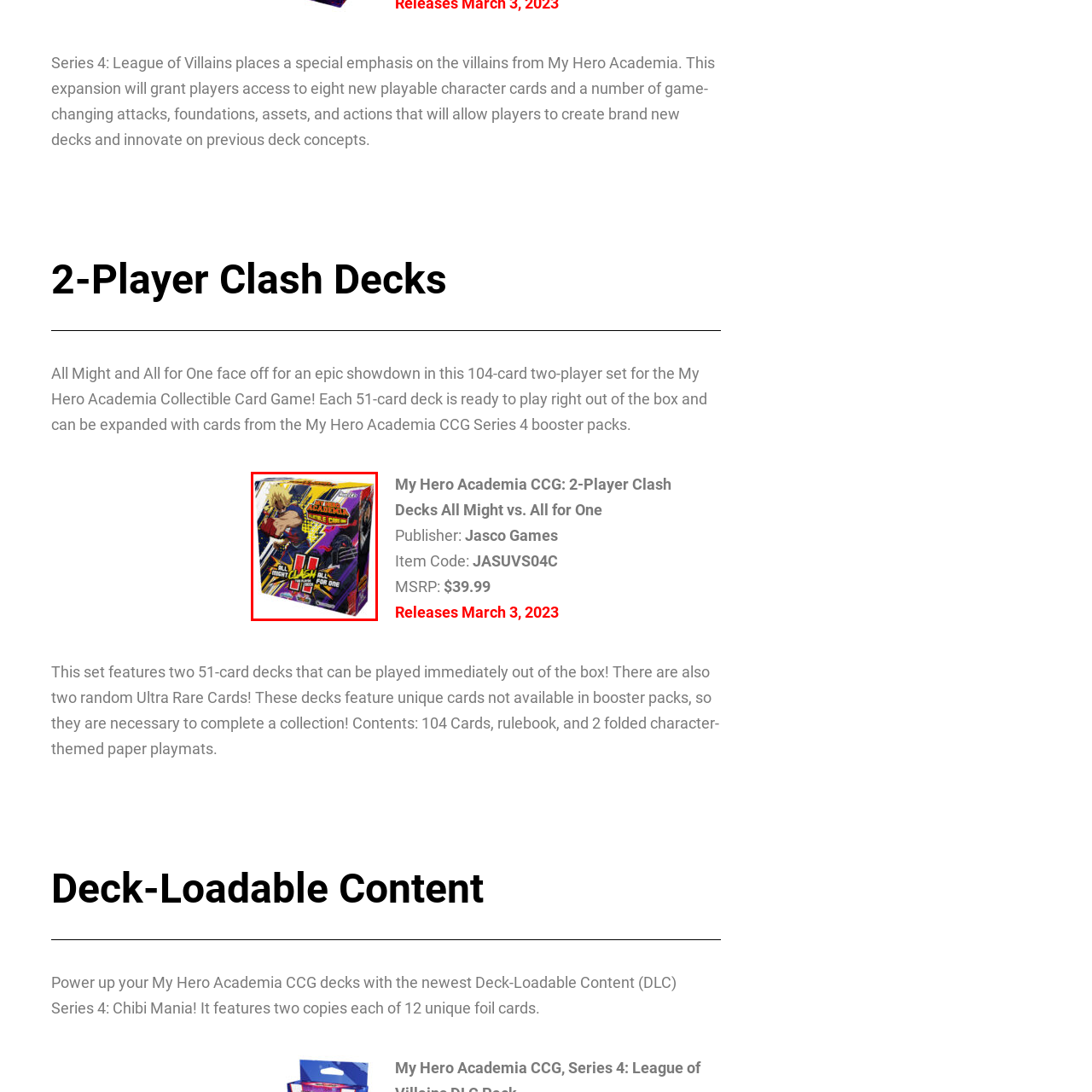Provide a thorough description of the scene captured within the red rectangle.

The image showcases the packaging for the "My Hero Academia Collectible Card Game: 2-Player Clash Decks," featuring a dramatic depiction of All Might and All for One. This vibrant box emphasizes the intense rivalry central to the series, with bold colors and dynamic artwork that captures the essence of their epic confrontations. Highlighted prominently is the title "All Might Clash vs. All for One," which sets the stage for the thrilling gameplay experience contained within. This set is designed for two players, allowing fans of the series to immerse themselves in the action with 104 cards, including two ready-to-play 51-card decks, making it perfect for immediate gameplay and expansion. Released on March 3, 2023, this product invites players to strategize and build their own decks while exploring new character cards and game mechanics that enrich the My Hero Academia universe.